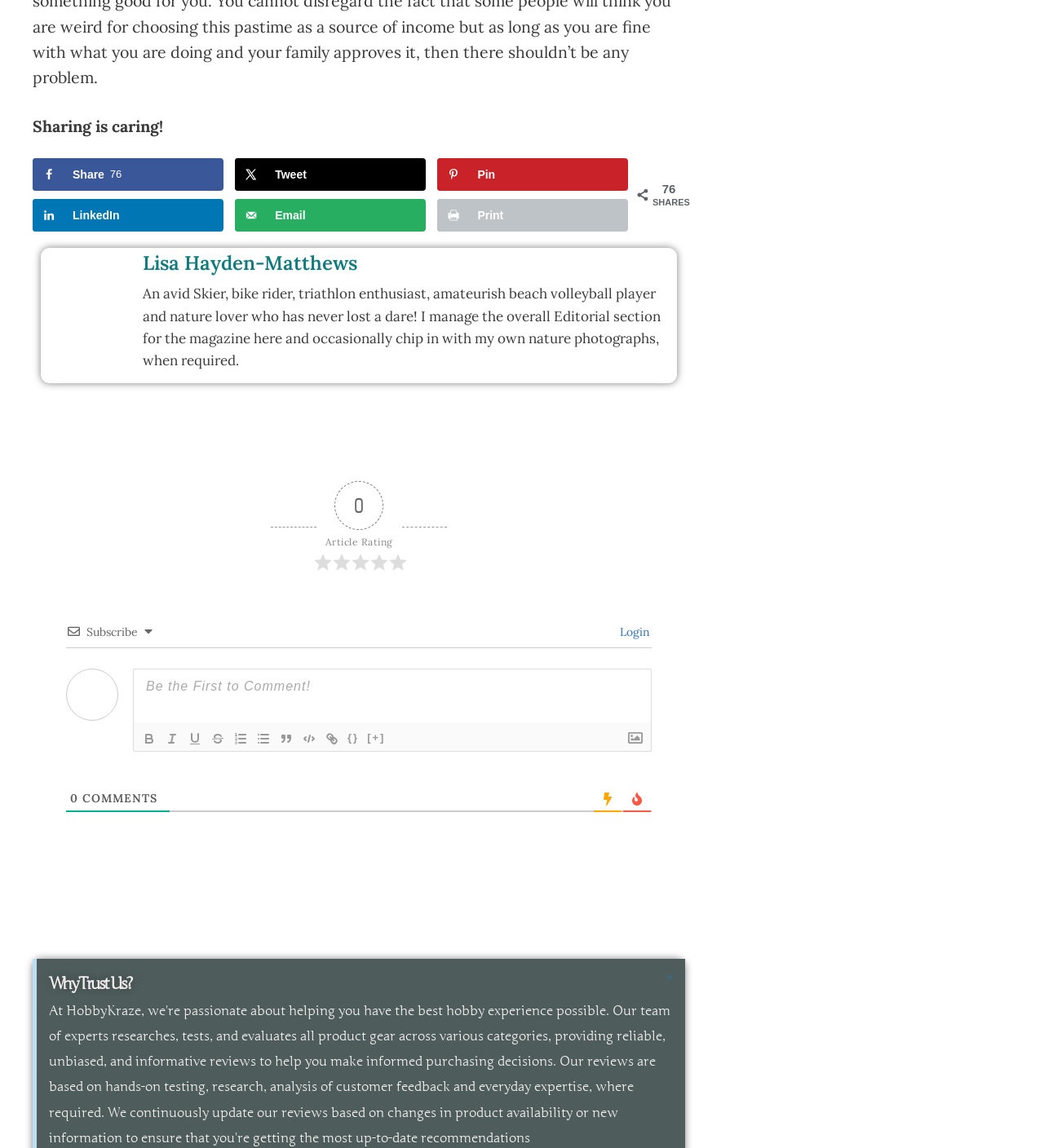Please find the bounding box coordinates of the clickable region needed to complete the following instruction: "Share on Facebook". The bounding box coordinates must consist of four float numbers between 0 and 1, i.e., [left, top, right, bottom].

[0.031, 0.138, 0.214, 0.166]